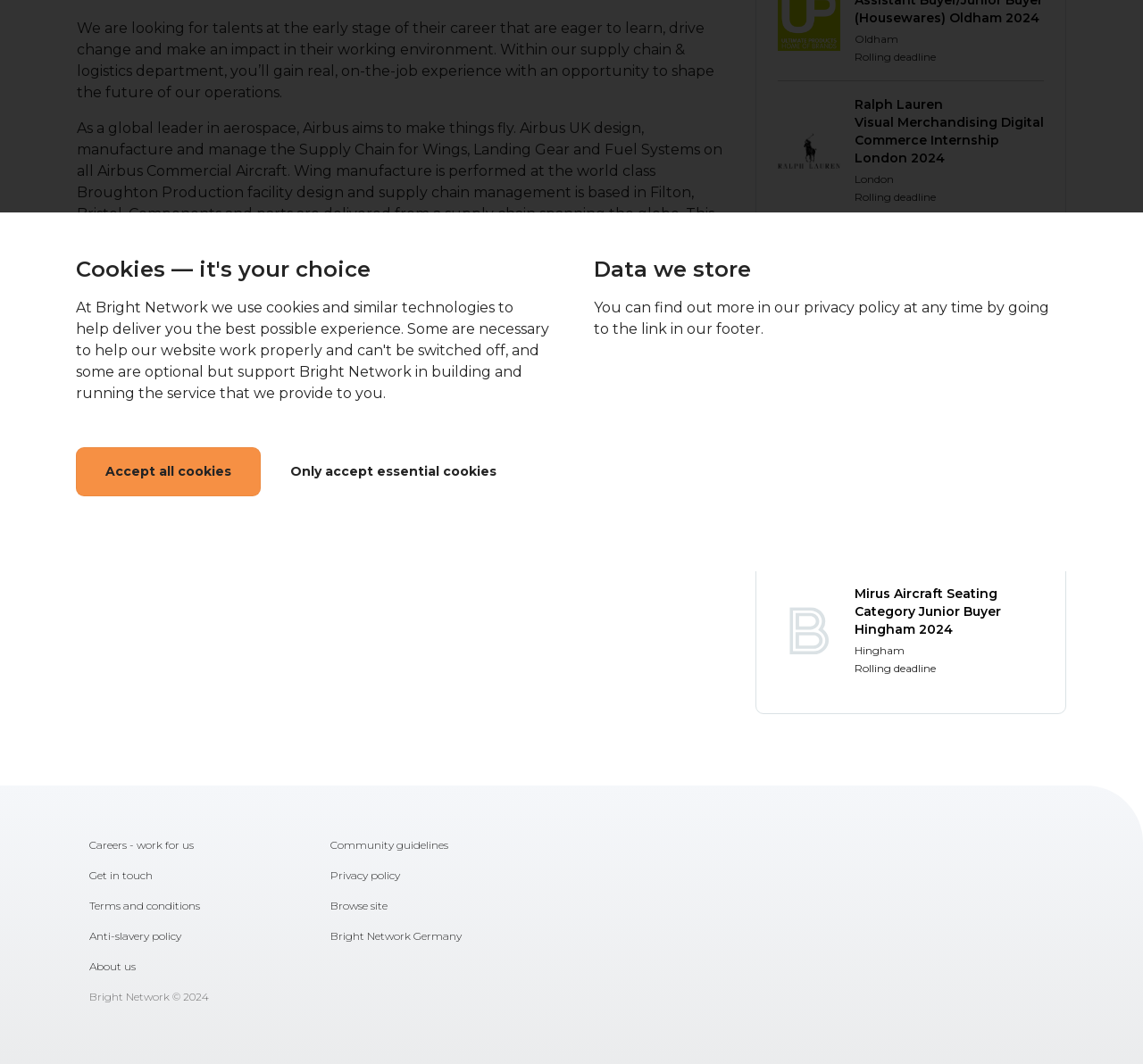Extract the bounding box coordinates of the UI element described: "Anti-slavery policy". Provide the coordinates in the format [left, top, right, bottom] with values ranging from 0 to 1.

[0.078, 0.866, 0.289, 0.894]